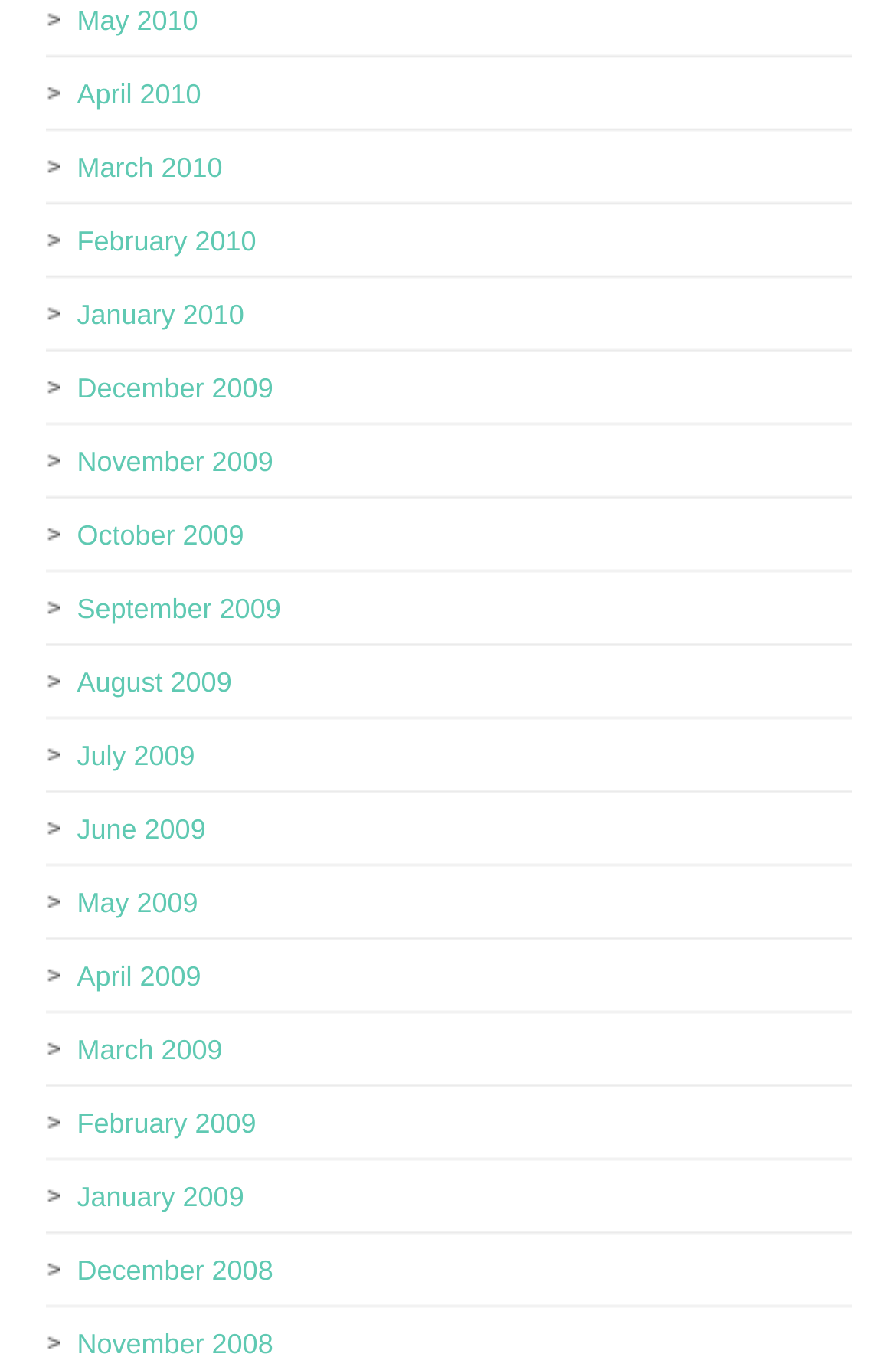Locate the bounding box coordinates of the element's region that should be clicked to carry out the following instruction: "view December 2008 archives". The coordinates need to be four float numbers between 0 and 1, i.e., [left, top, right, bottom].

[0.086, 0.918, 0.305, 0.942]